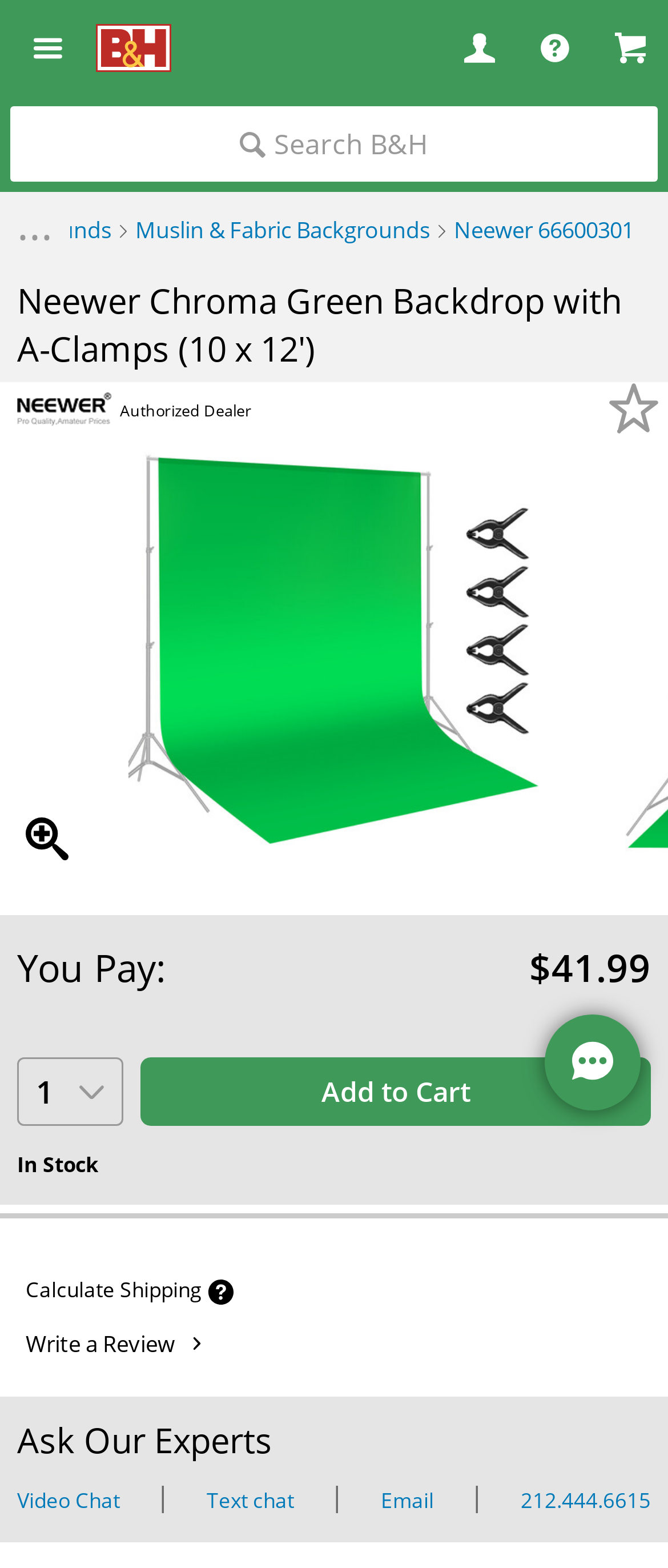Please locate the clickable area by providing the bounding box coordinates to follow this instruction: "Calculate Shipping".

[0.038, 0.814, 0.351, 0.833]